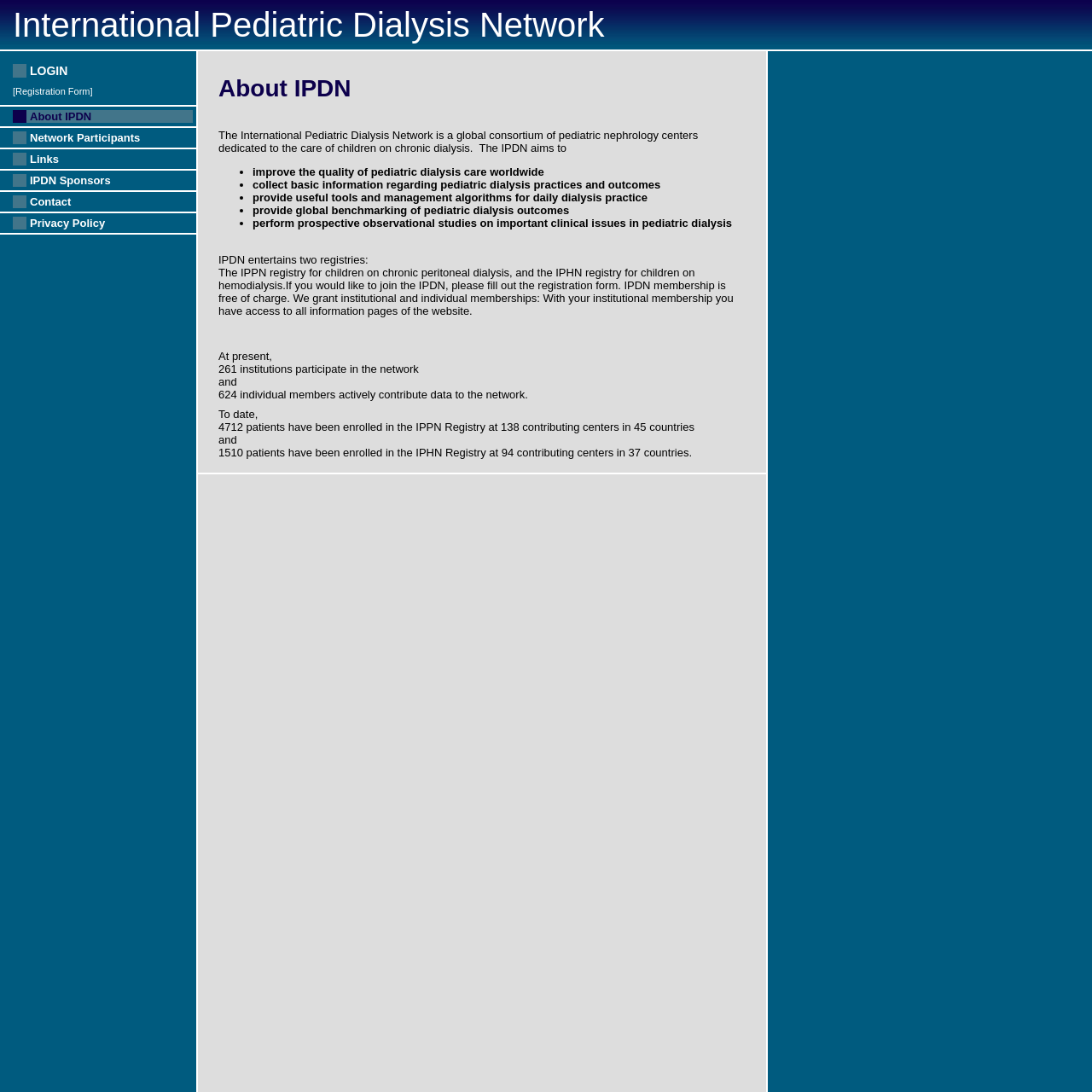Please identify the bounding box coordinates of the area that needs to be clicked to fulfill the following instruction: "Read about Geography."

None